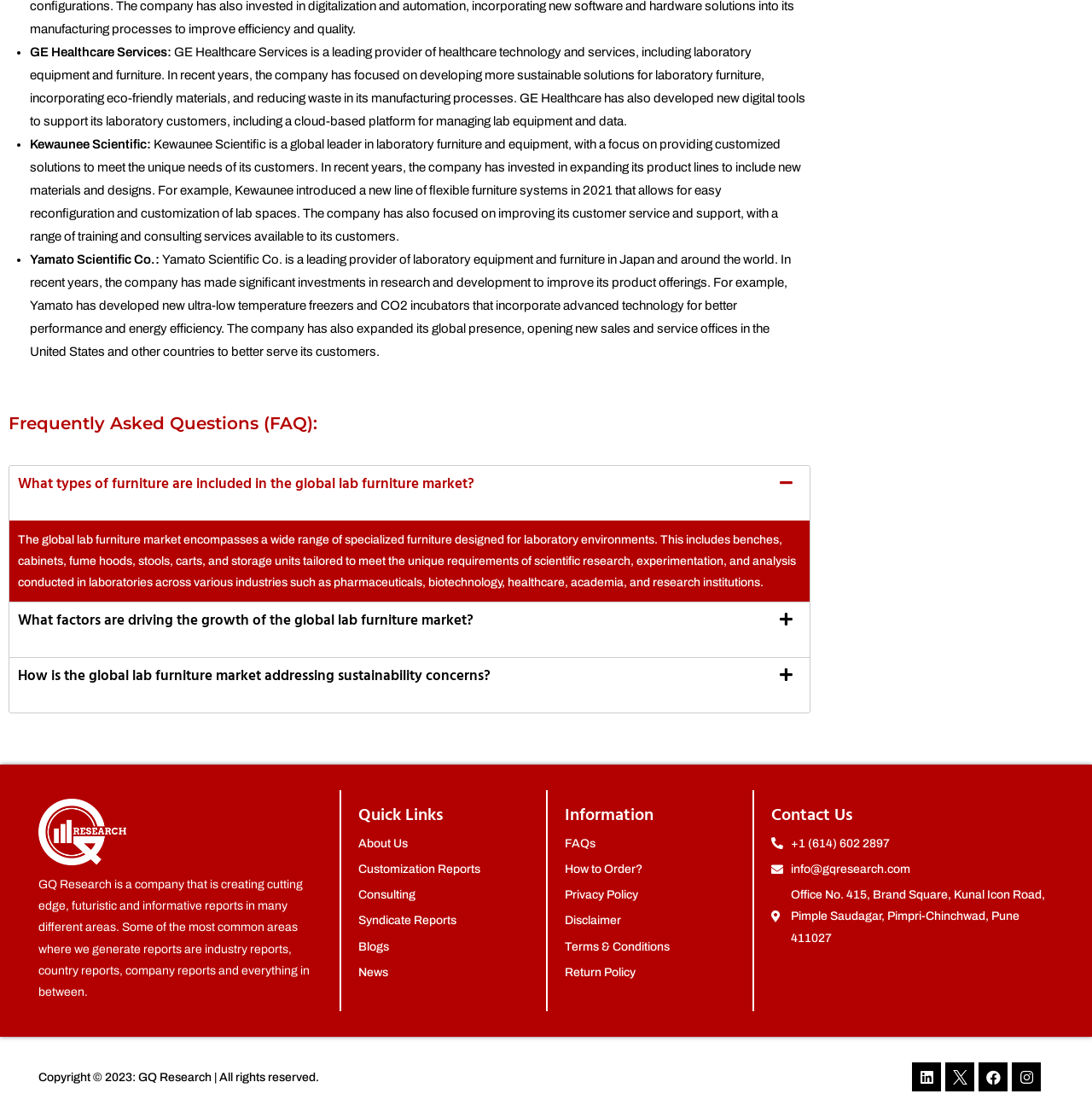Pinpoint the bounding box coordinates of the element to be clicked to execute the instruction: "Contact us through phone number +1 (614) 602 2897".

[0.706, 0.745, 0.965, 0.765]